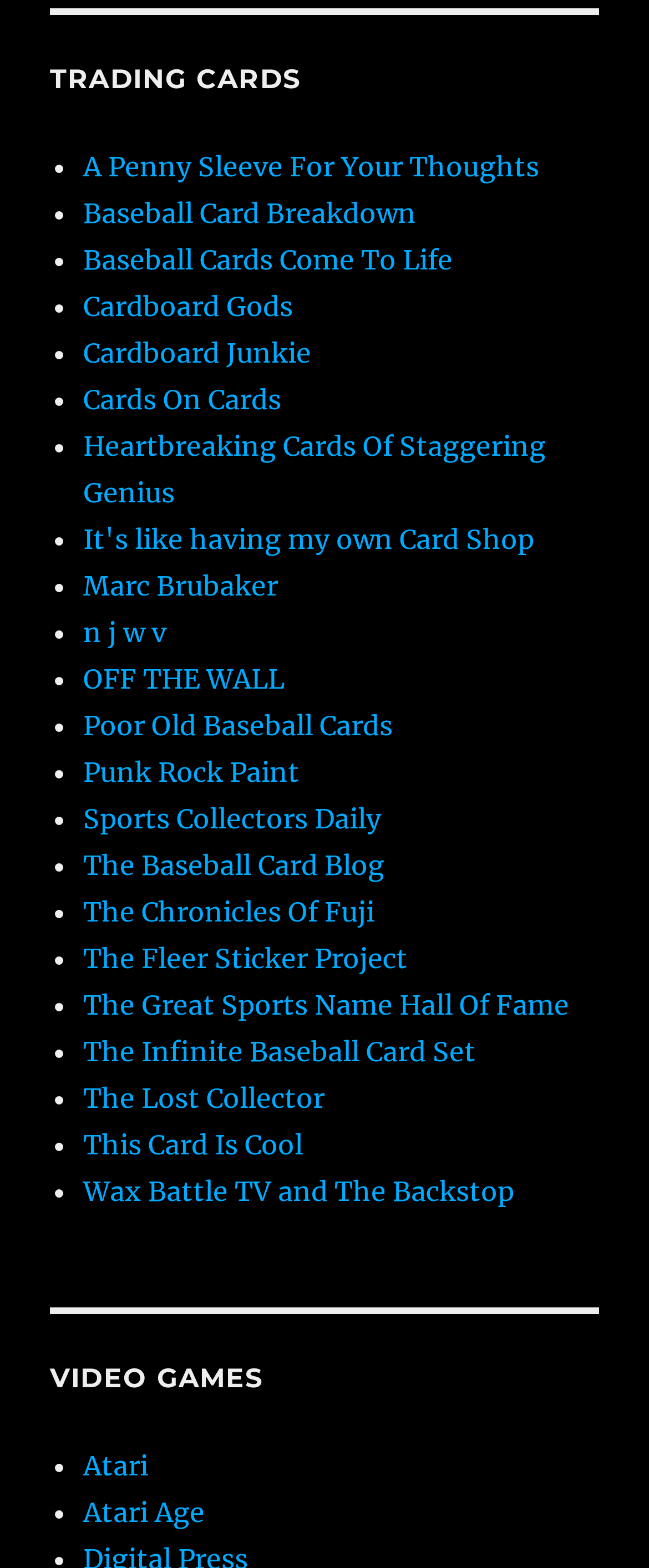Identify the bounding box coordinates of the part that should be clicked to carry out this instruction: "Visit 'The Baseball Card Blog'".

[0.128, 0.541, 0.592, 0.562]